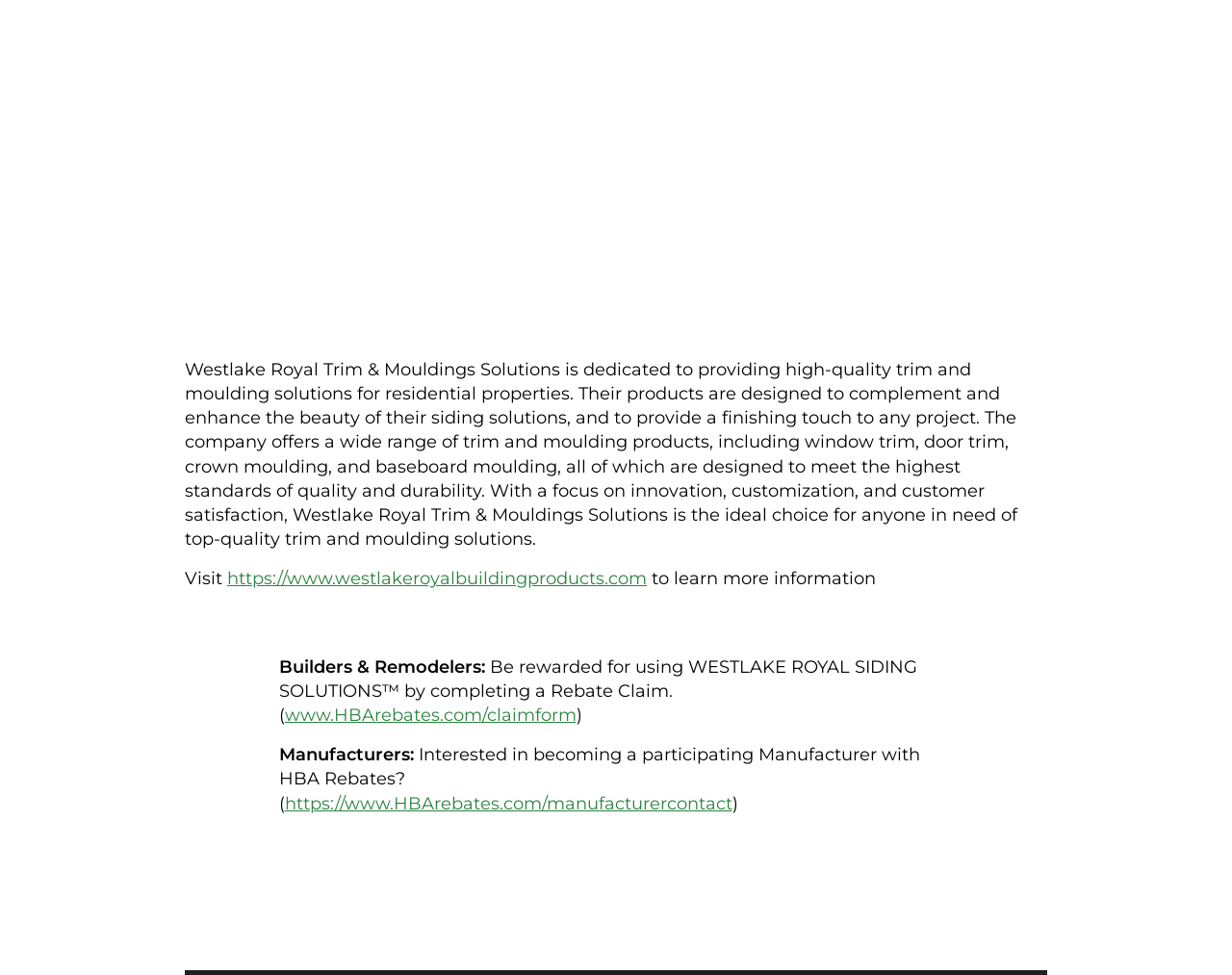Who can be rewarded for using WESTLAKE ROYAL SIDING SOLUTIONS?
Provide a detailed and well-explained answer to the question.

The static text 'Builders & Remodelers:' is followed by a description of how they can be rewarded for using WESTLAKE ROYAL SIDING SOLUTIONS by completing a Rebate Claim, indicating that they are the ones who can be rewarded.